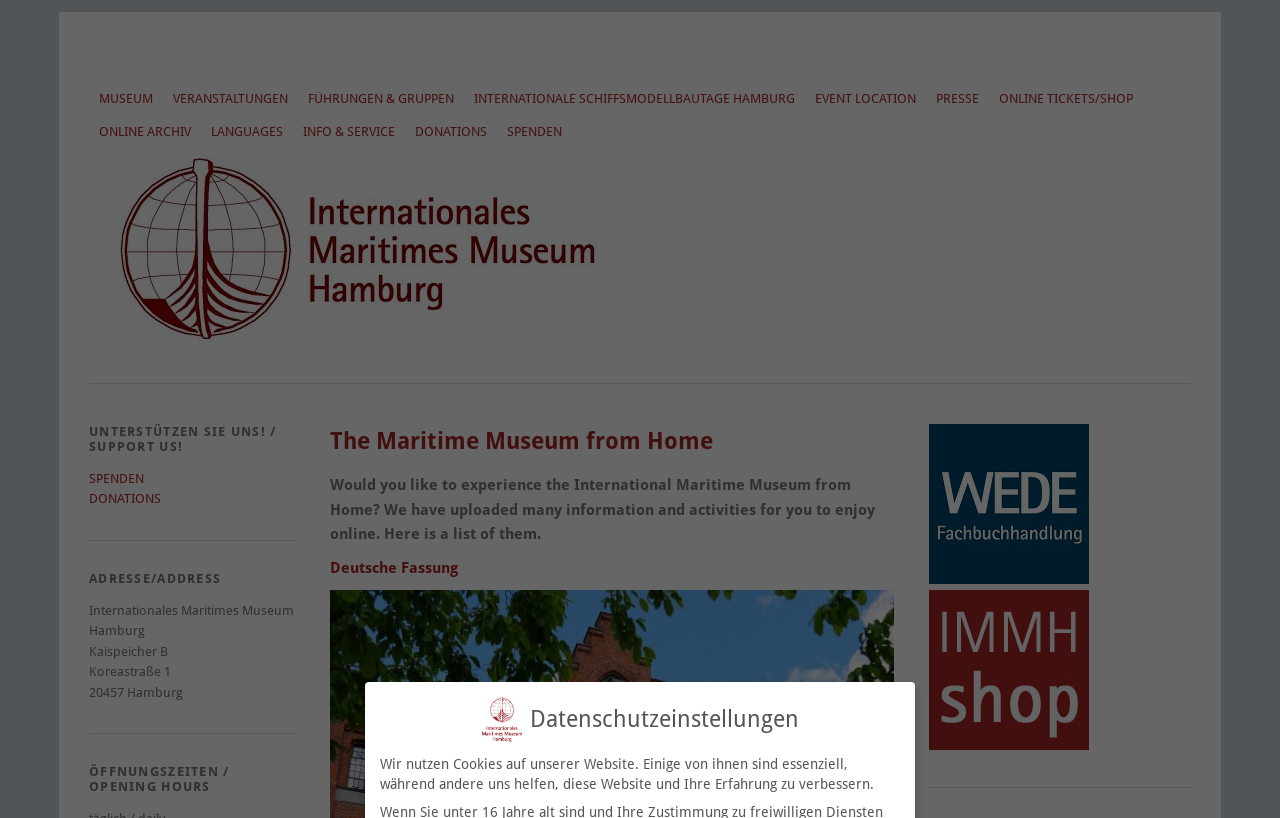What is the name of the museum?
Refer to the image and provide a concise answer in one word or phrase.

International Maritime Museum